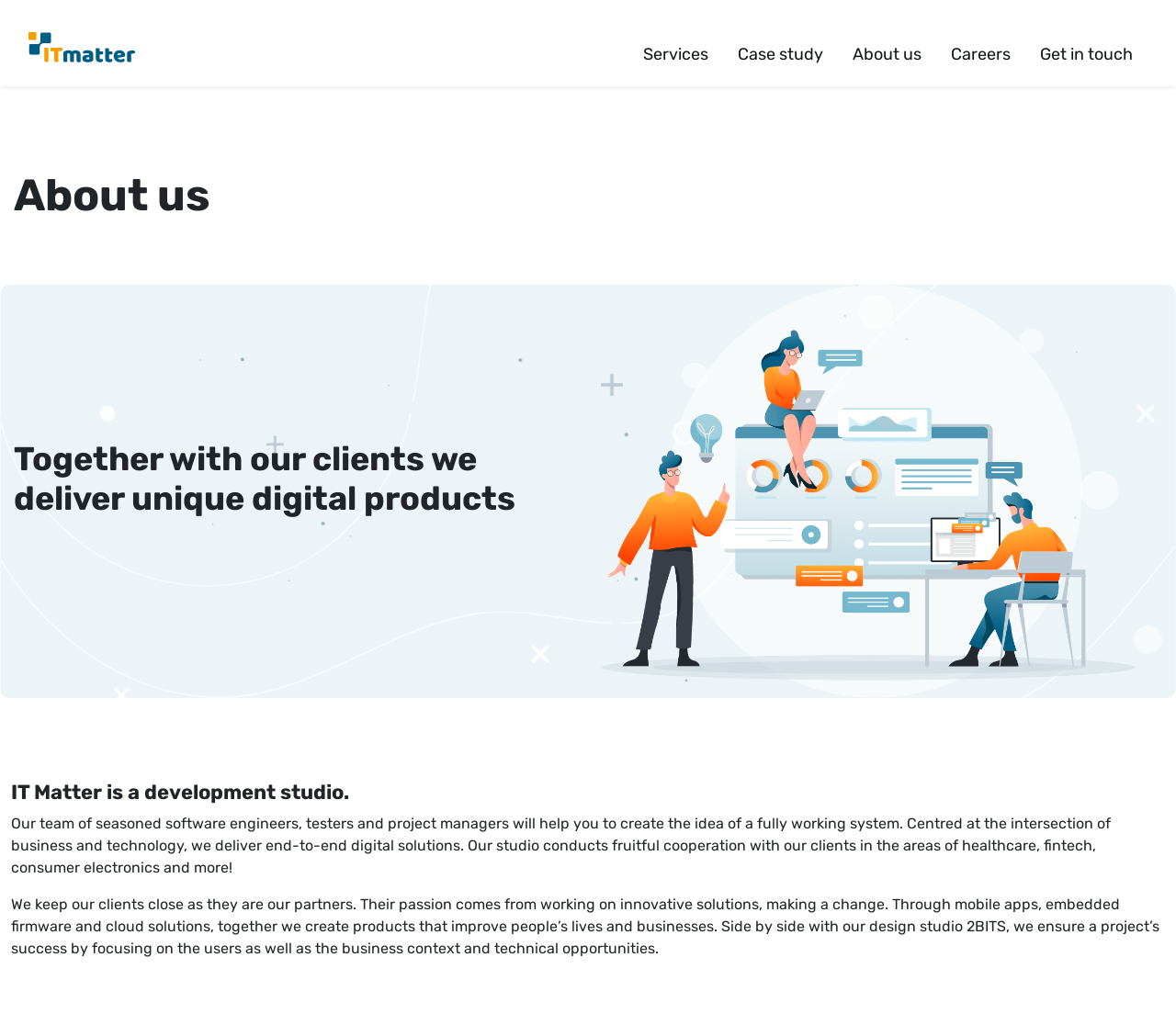Please give a succinct answer using a single word or phrase:
What areas do they deliver end-to-end digital solutions in?

healthcare, fintech, consumer electronics and more